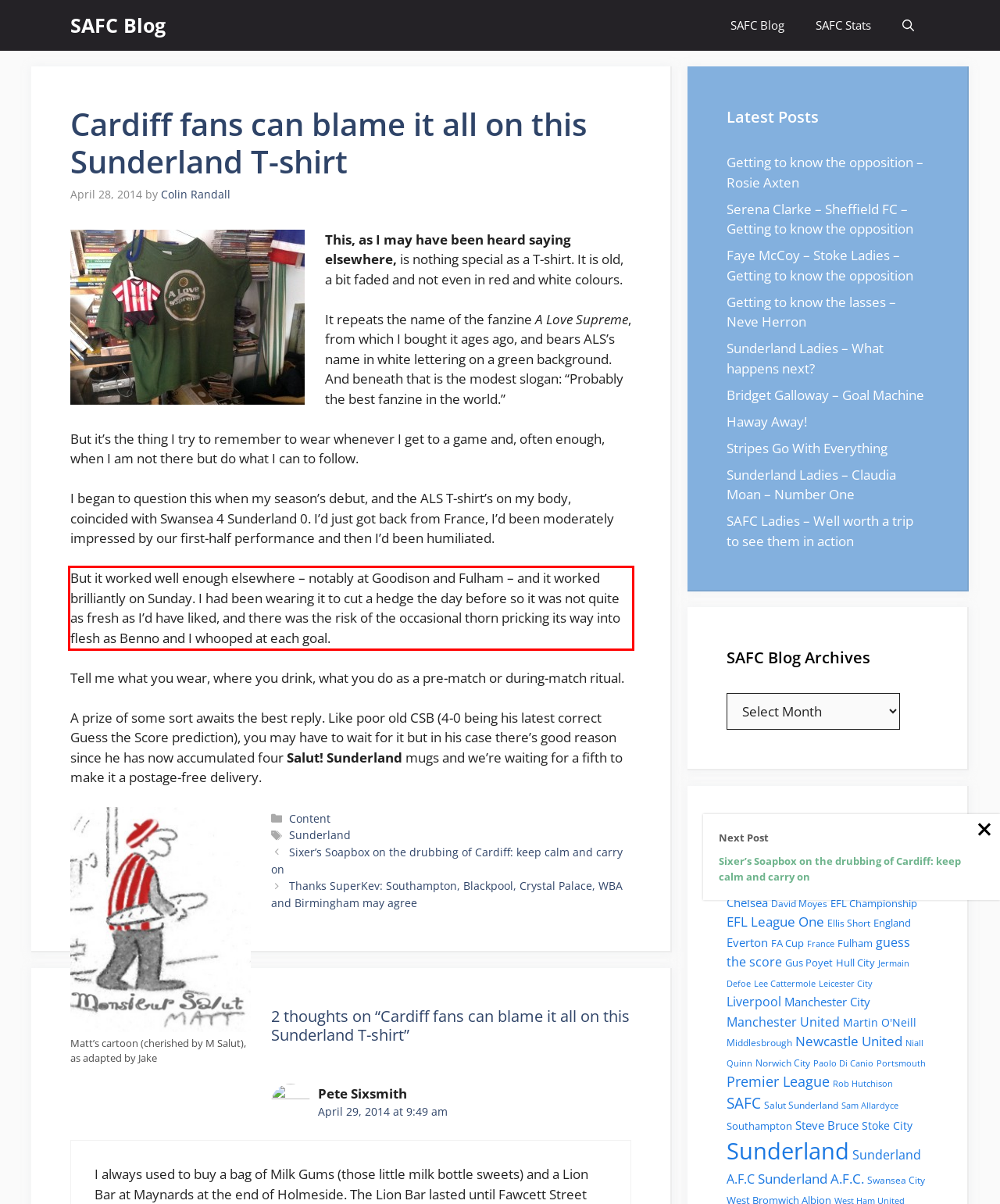In the screenshot of the webpage, find the red bounding box and perform OCR to obtain the text content restricted within this red bounding box.

But it worked well enough elsewhere – notably at Goodison and Fulham – and it worked brilliantly on Sunday. I had been wearing it to cut a hedge the day before so it was not quite as fresh as I’d have liked, and there was the risk of the occasional thorn pricking its way into flesh as Benno and I whooped at each goal.